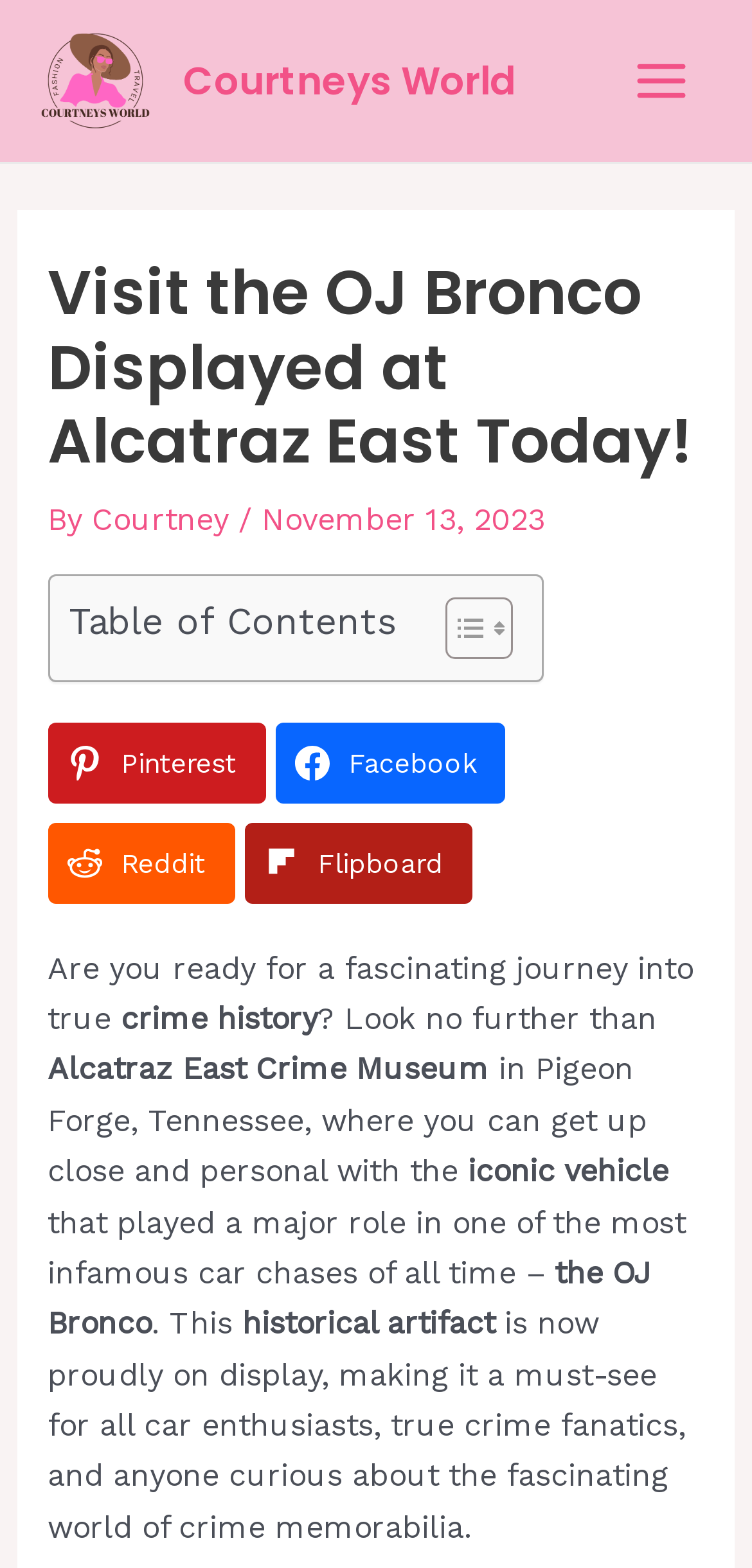Please identify the bounding box coordinates of the element's region that should be clicked to execute the following instruction: "Visit Pinterest". The bounding box coordinates must be four float numbers between 0 and 1, i.e., [left, top, right, bottom].

[0.063, 0.46, 0.353, 0.512]